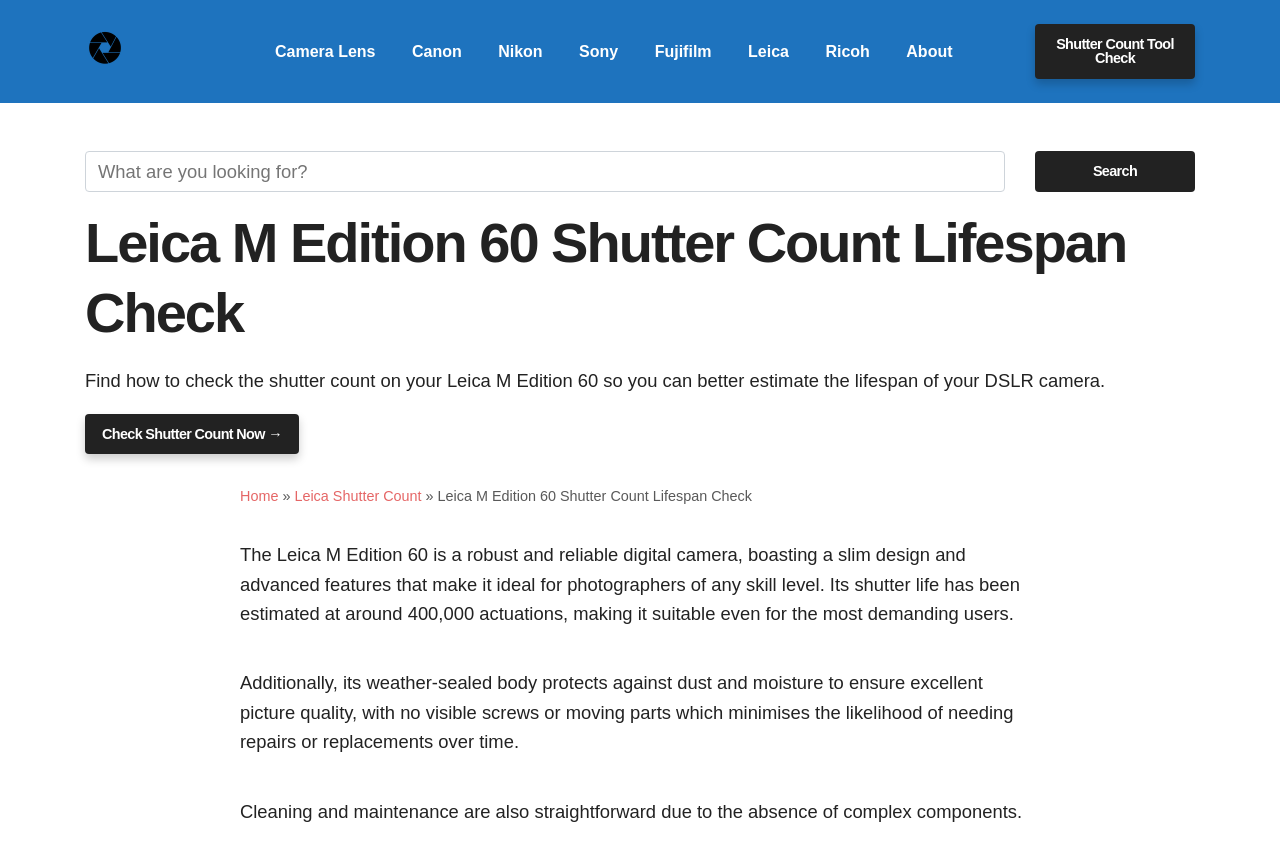What is the estimated shutter life of Leica M Edition 60?
Please give a detailed and elaborate explanation in response to the question.

The answer can be found in the paragraph that describes the Leica M Edition 60 camera, which states that 'Its shutter life has been estimated at around 400,000 actuations, making it suitable even for the most demanding users.'